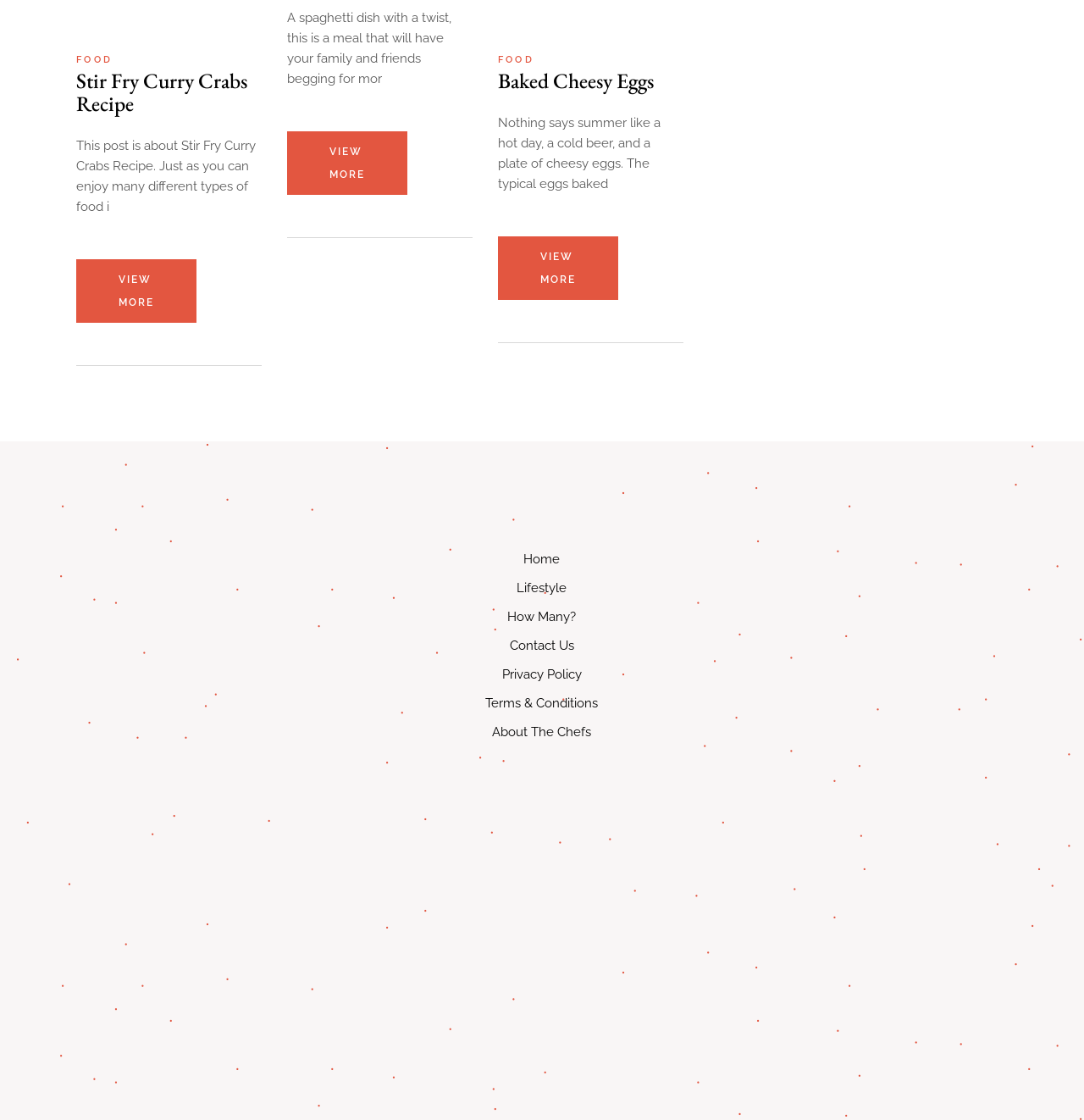Determine the bounding box coordinates for the clickable element to execute this instruction: "view Stir Fry Curry Crabs Recipe". Provide the coordinates as four float numbers between 0 and 1, i.e., [left, top, right, bottom].

[0.07, 0.06, 0.228, 0.104]